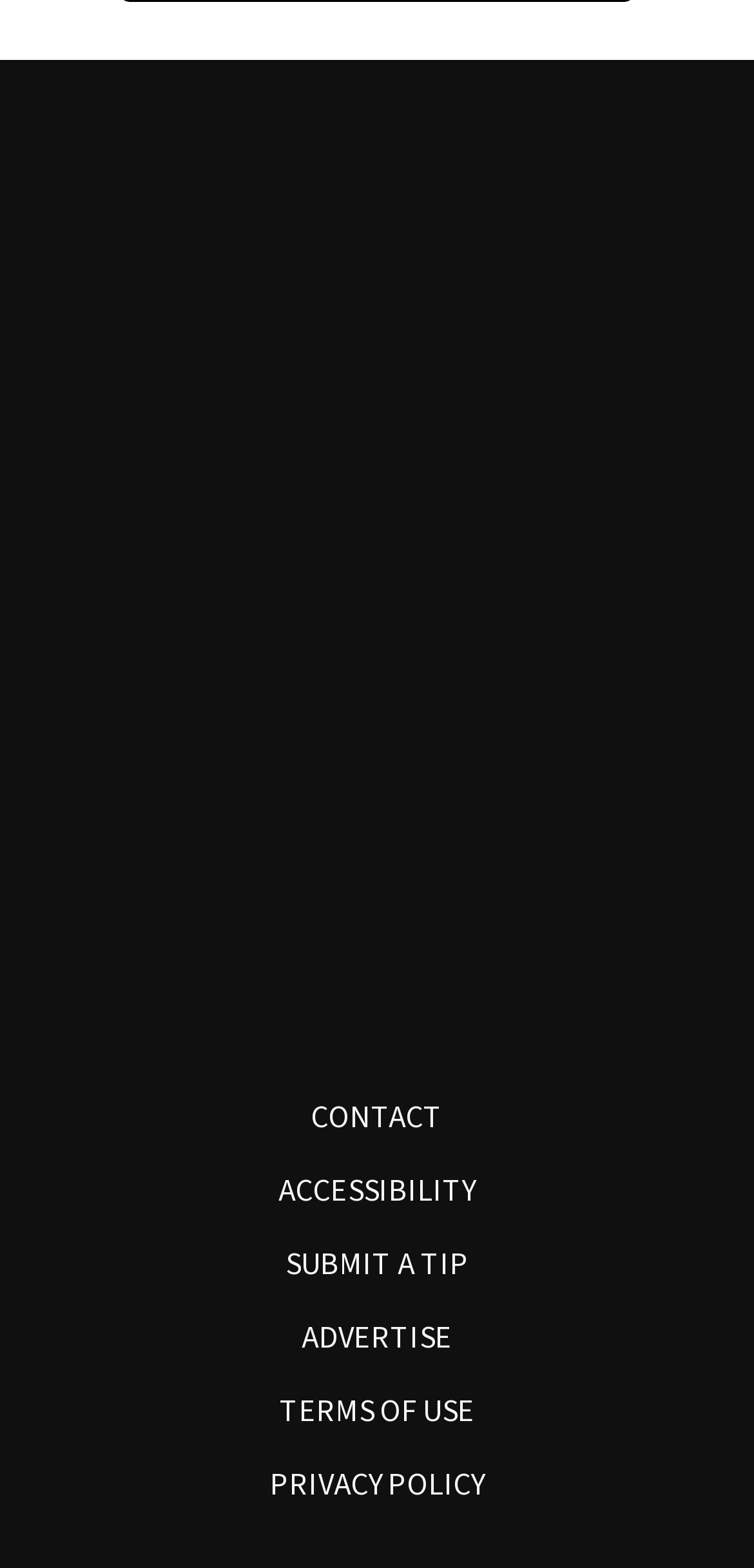Given the webpage screenshot, identify the bounding box of the UI element that matches this description: "Contact".

[0.358, 0.699, 0.642, 0.726]